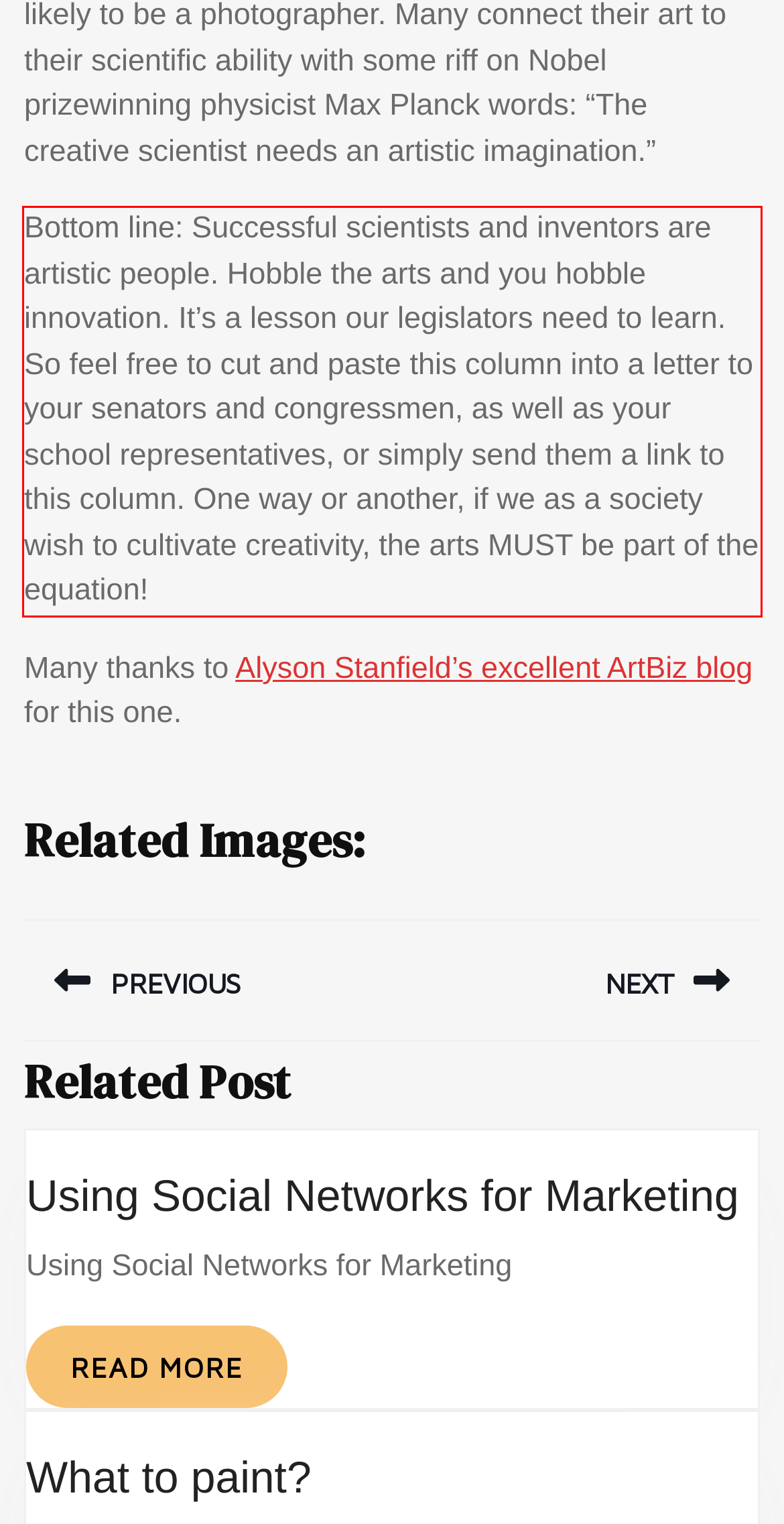Using OCR, extract the text content found within the red bounding box in the given webpage screenshot.

Bottom line: Successful scientists and inventors are artistic people. Hobble the arts and you hobble innovation. It’s a lesson our legislators need to learn. So feel free to cut and paste this column into a letter to your senators and congressmen, as well as your school representatives, or simply send them a link to this column. One way or another, if we as a society wish to cultivate creativity, the arts MUST be part of the equation!